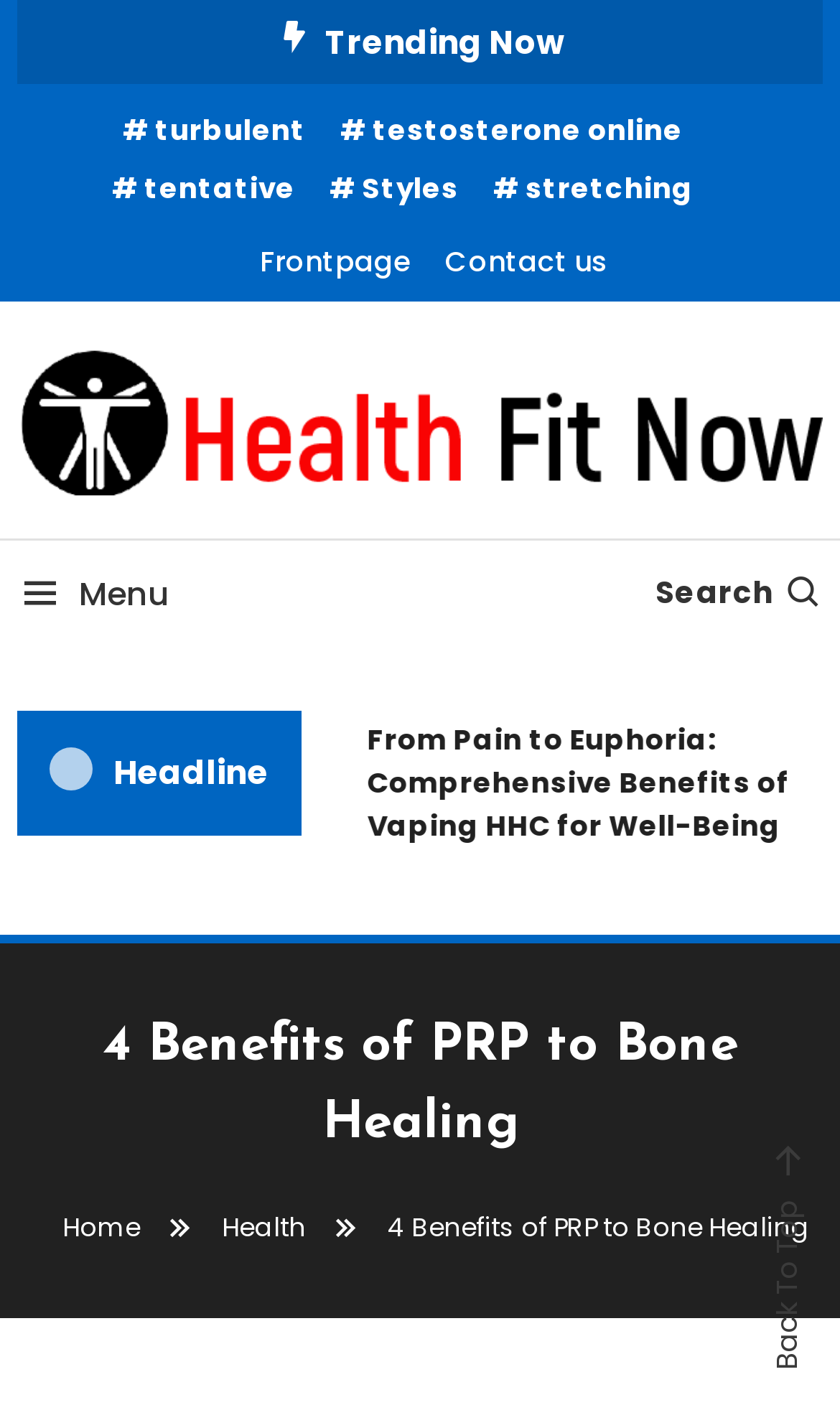Detail the various sections and features of the webpage.

The webpage is about health and wellness, specifically discussing the benefits of PRP (Platelet-rich Plasma) to bone healing. At the top, there is a section labeled "Trending Now" with several links to related topics, including "#turbulent", "#testosterone online", "#tentative", "#Styles", and "#stretching". 

Below this section, there are links to navigate to other parts of the website, including "Frontpage", "Contact us", and "Healthy Fit Now", which is also the title of the website. The website's logo, "Healthy Fit Now", is displayed prominently at the top.

On the left side, there is a menu with links to "My Health Blog" and a search function. The main content of the webpage is an article titled "4 Benefits of PRP to Bone Healing", which is divided into sections. Above the article, there is a headline and a link to another article, "From Pain to Euphoria: Comprehensive Benefits of Vaping HHC for Well-Being".

At the bottom of the page, there is a navigation section with breadcrumbs, showing the path from "Home" to "Health" to the current article. Finally, there is a "Back To Top" button at the very bottom of the page.